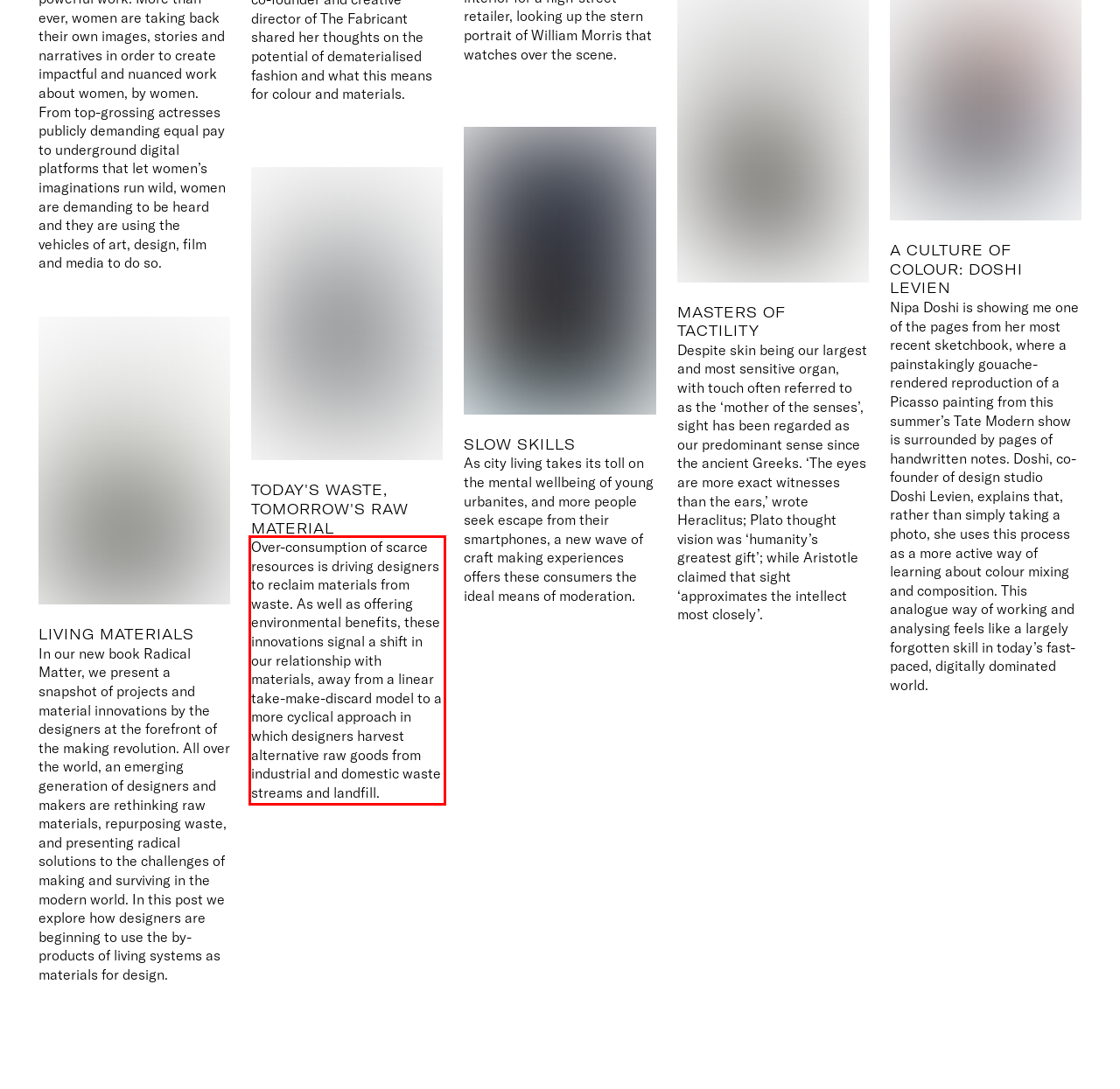Please examine the webpage screenshot and extract the text within the red bounding box using OCR.

Over-consumption of scarce resources is driving designers to reclaim materials from waste. As well as offering environmental benefits, these innovations signal a shift in our relationship with materials, away from a linear take-make-discard model to a more cyclical approach in which designers harvest alternative raw goods from industrial and domestic waste streams and landfill.